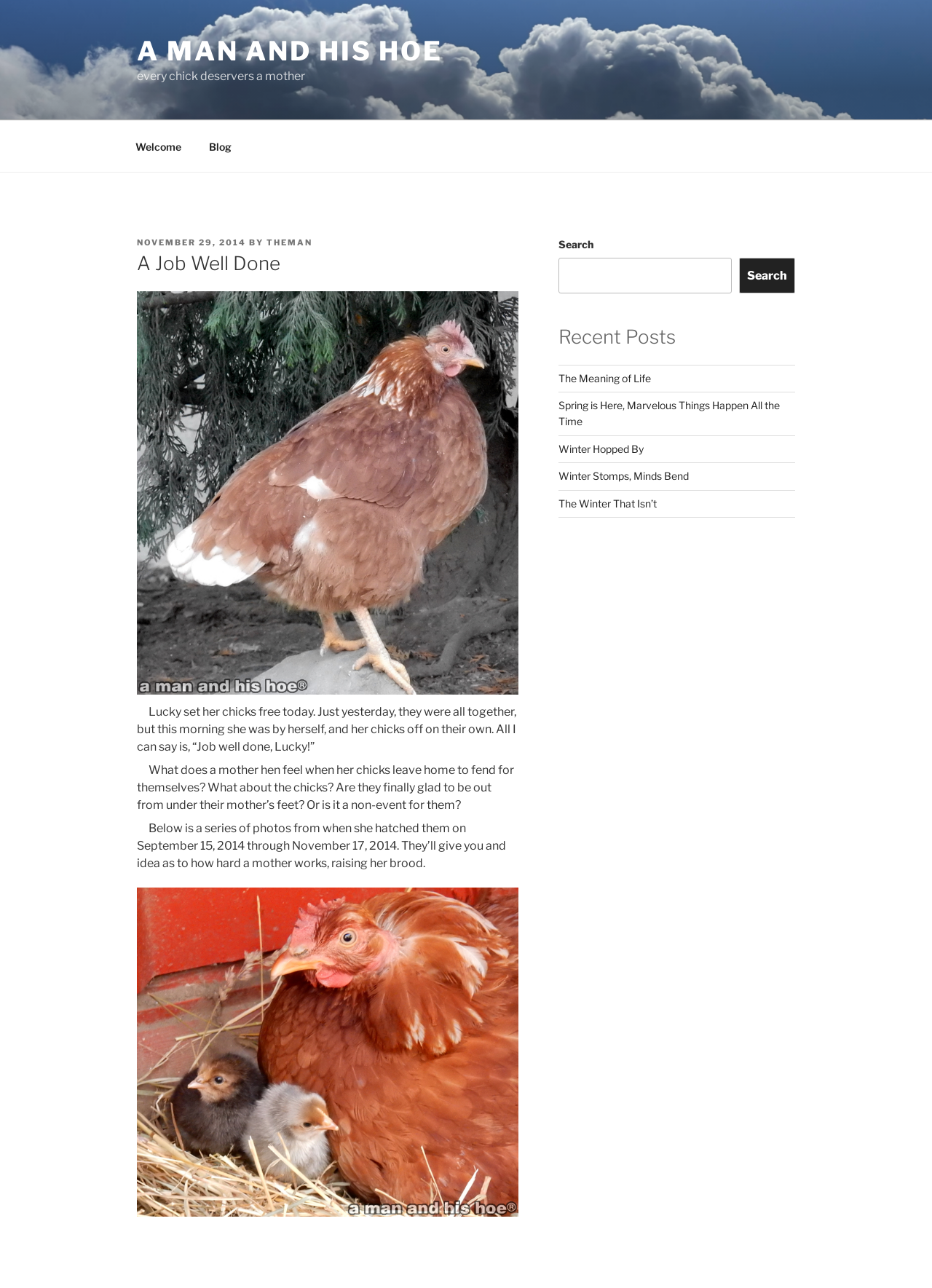What is the name of the author of the blog post?
Please provide a single word or phrase as the answer based on the screenshot.

THEMAN